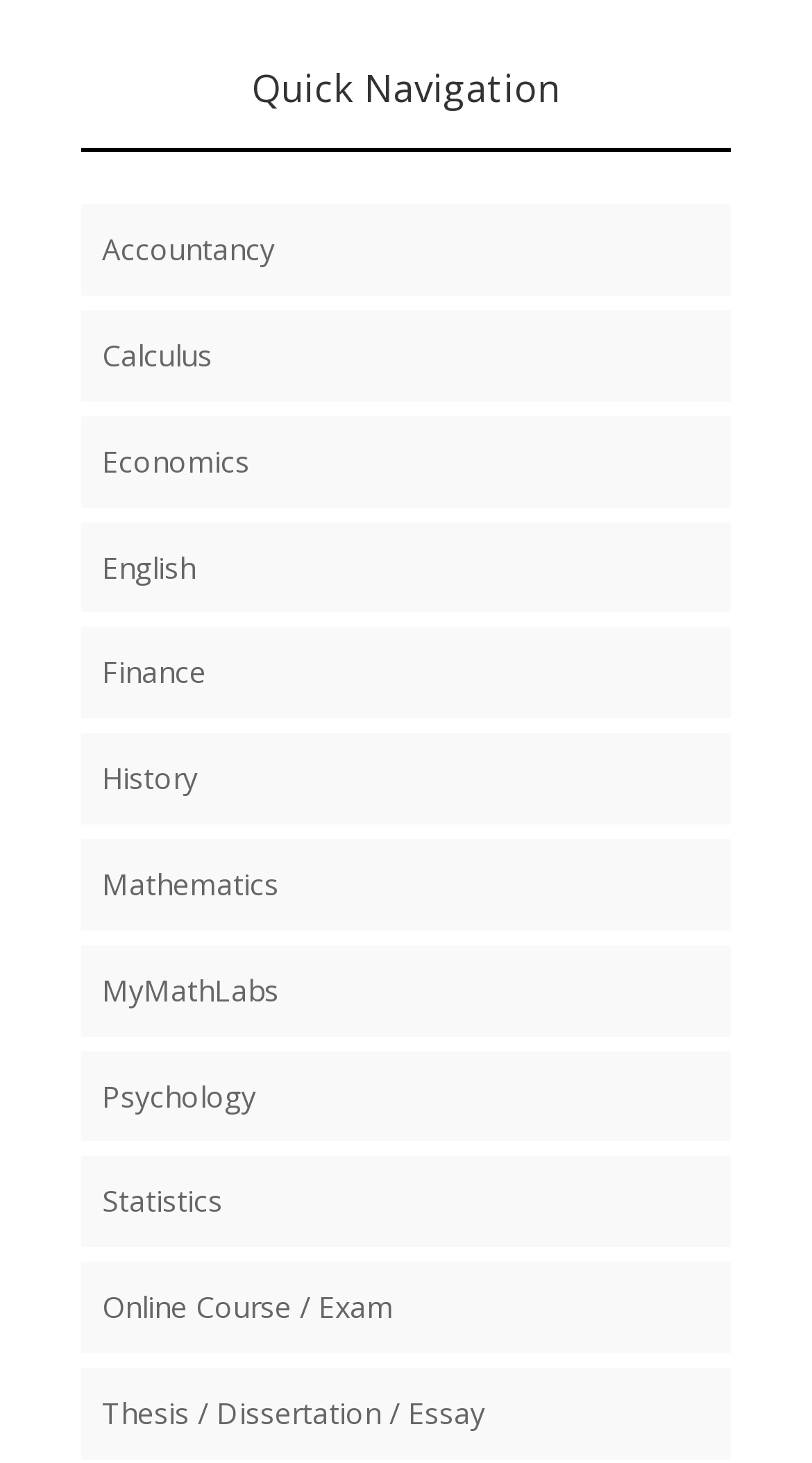Please determine the bounding box coordinates of the element to click in order to execute the following instruction: "click on Accountancy". The coordinates should be four float numbers between 0 and 1, specified as [left, top, right, bottom].

[0.126, 0.157, 0.338, 0.184]